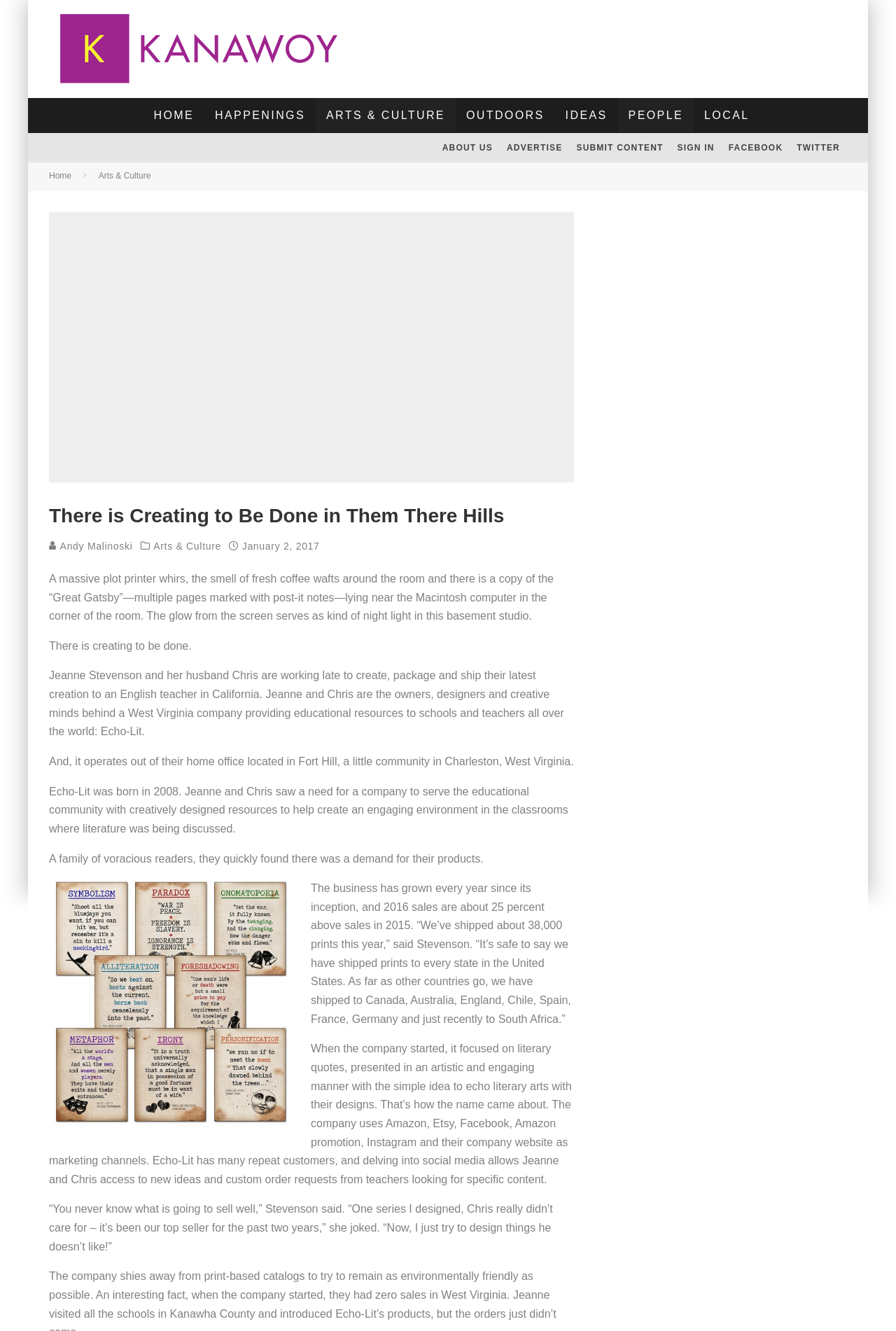Use a single word or phrase to respond to the question:
How many prints did Echo-Lit ship in 2016?

38,000